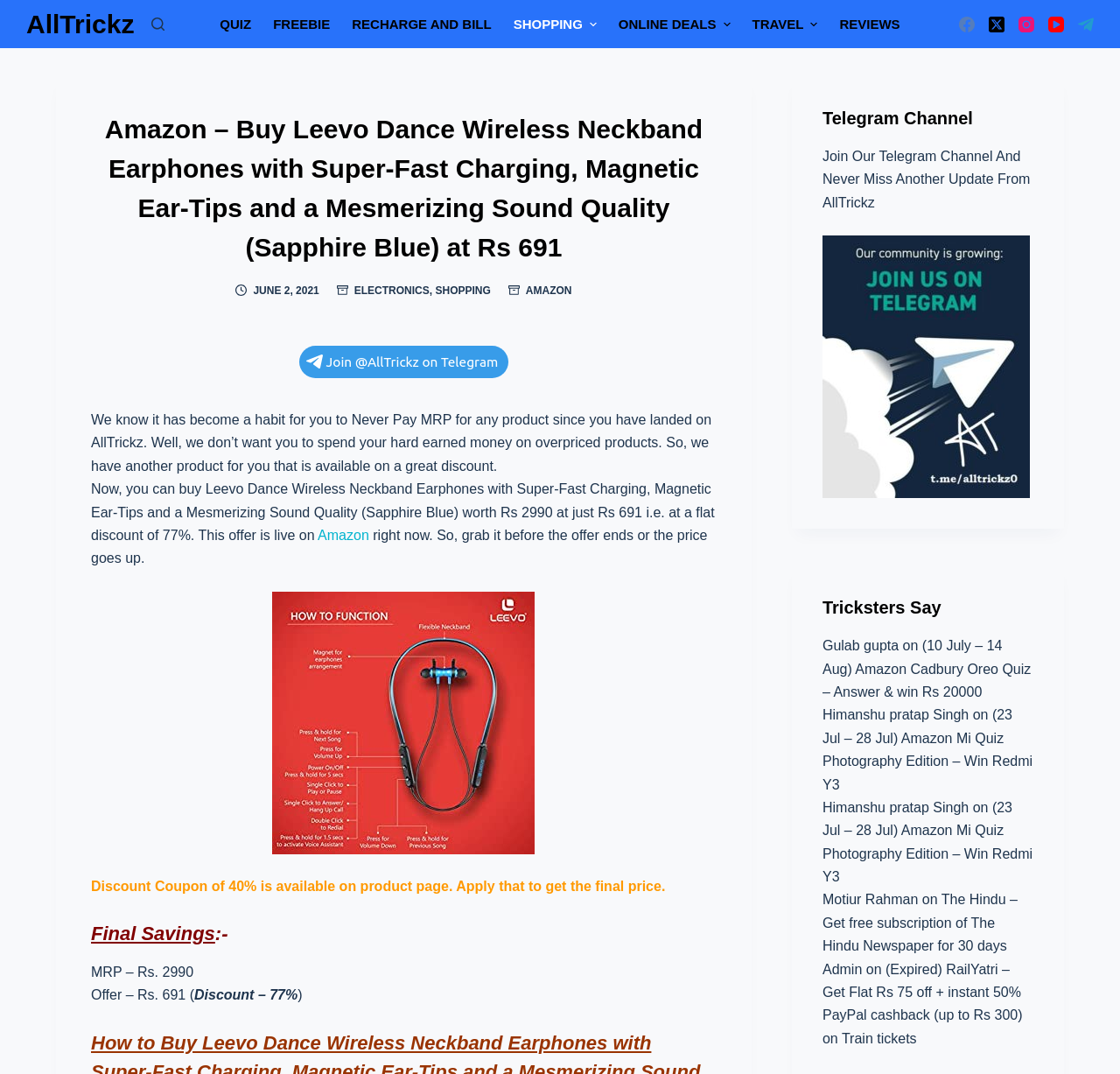What is the price of Leevo Dance Wireless Neckband Earphones?
Please provide a single word or phrase as the answer based on the screenshot.

Rs 691